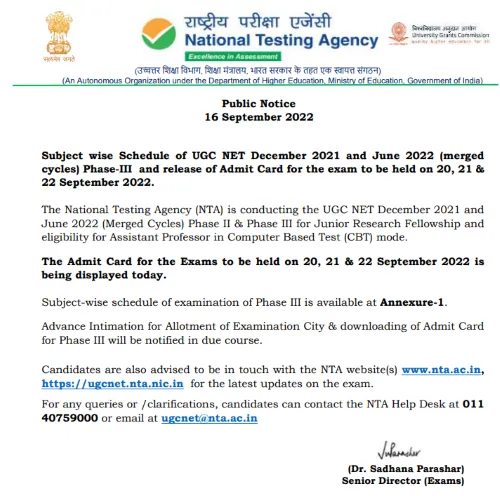What should candidates do if they face difficulties?
Use the information from the screenshot to give a comprehensive response to the question.

According to the caption, if candidates face difficulties in downloading their Admit Cards, they should reach out to the NTA Help Desk for support.